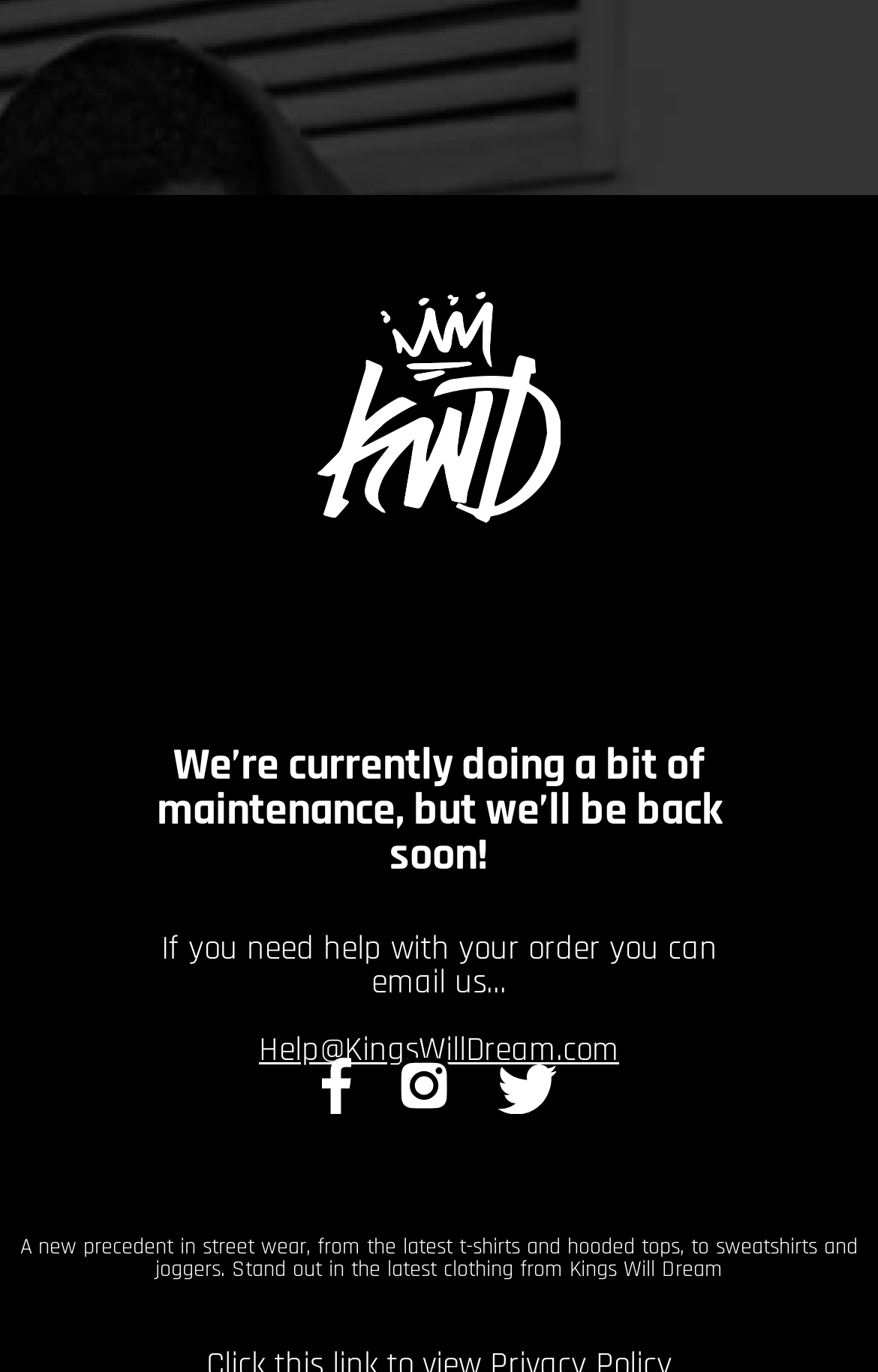Provide an in-depth caption for the elements present on the webpage.

The webpage appears to be the official home page of Kings Will Dream, a streetwear brand. At the top of the page, there is a large image taking up about 28% of the screen width, centered horizontally. Below this image, there is a prominent message indicating that the website is currently under maintenance and will be back soon. This message is displayed in a large font size and spans about 64% of the screen width.

Underneath the maintenance message, there is a smaller text providing an email address, Help@KingsWillDream.com, where customers can reach out for assistance with their orders. This text is aligned to the left and takes up about 41% of the screen width.

To the right of the email address, there are three social media links, each represented by an icon. These links are aligned horizontally and spaced evenly, taking up about 18% of the screen width.

At the very bottom of the page, there is a brief description of the brand, highlighting its focus on streetwear and encouraging customers to stand out with the latest clothing from Kings Will Dream. This text is centered horizontally and spans about 95% of the screen width.